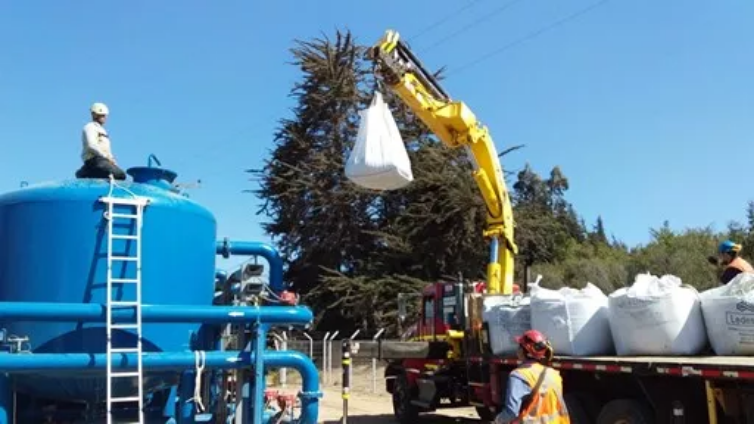Illustrate the scene in the image with a detailed description.

The image depicts a crucial moment in water treatment operations at one of Chile's largest arsenic treatment plants. A construction worker, wearing a hard hat and safety gear, is positioned atop a large blue filtration tank, overseeing the process. Below, a yellow crane is lifting a large bag of filtering media, while another worker in a helmet and orange vest directs the operation. In the background, several white bulk bags are seen on a flatbed truck, ready for delivery. The environment features clear blue skies and a backdrop of trees, emphasizing the outdoor setting of this significant water management project. This operation is part of Micr’Eau’s efforts, which include supplying 28 tons of GEH (a specialized filtering media) for the treatment of arsenic, ensuring safer drinking water for nearby communities.